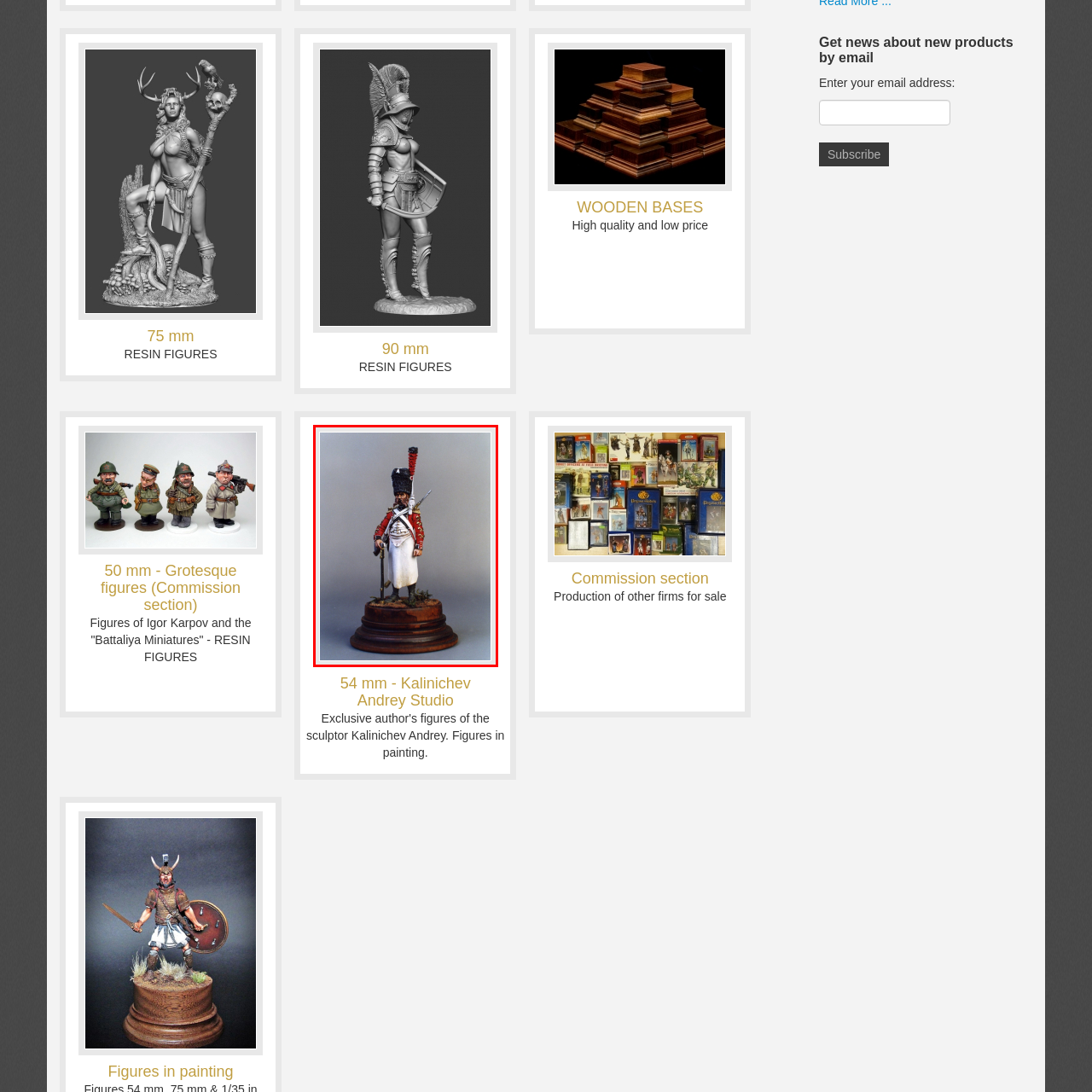Check the image inside the red boundary and briefly answer: What type of hat is the soldier wearing?

Bearskin